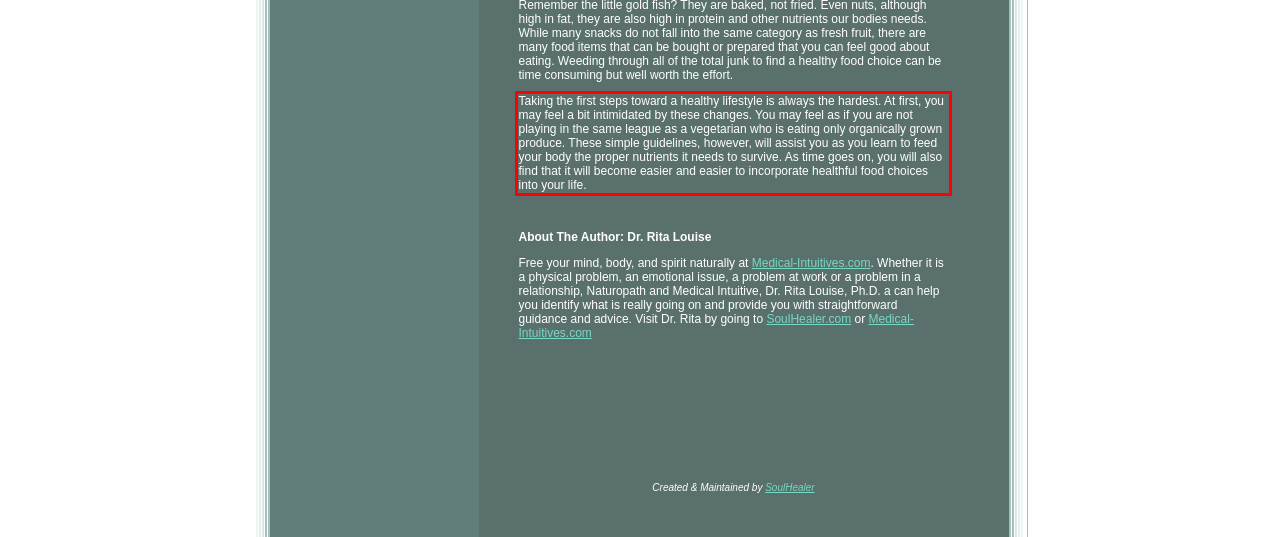Please take the screenshot of the webpage, find the red bounding box, and generate the text content that is within this red bounding box.

Taking the first steps toward a healthy lifestyle is always the hardest. At first, you may feel a bit intimidated by these changes. You may feel as if you are not playing in the same league as a vegetarian who is eating only organically grown produce. These simple guidelines, however, will assist you as you learn to feed your body the proper nutrients it needs to survive. As time goes on, you will also find that it will become easier and easier to incorporate healthful food choices into your life.